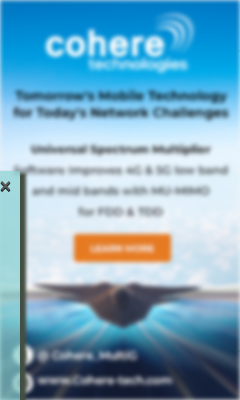Present a detailed portrayal of the image.

The image displays a promotional graphic for Cohere Technologies, emphasizing their solutions for modern mobile technology and network challenges. At the top, the company name, "cohere technologies," is prominently featured, suggesting a focus on innovation and advanced telecommunications. Below, the text announces "Tomorrow's Mobile Technology for Today's Network Challenges," highlighting the relevance of their offerings.

Central to the graphic is the phrase "Universal Spectrum Multiplier," indicating the company's technology enhances capacity for low-band and mid-band frequencies for both FDD (Frequency Division Duplex) and TDD (Time Division Duplex) applications. This suggests a strong emphasis on improving network efficiency and performance.

A call-to-action button labeled "LEARN MORE" encourages viewers to explore further information, enhancing user engagement. The bottom of the graphic includes contact information, reinforcing the company's availability for inquiries. The overall aesthetic, with a blue background and clear text, conveys professionalism and clarity, aligning with the technological theme of the content.